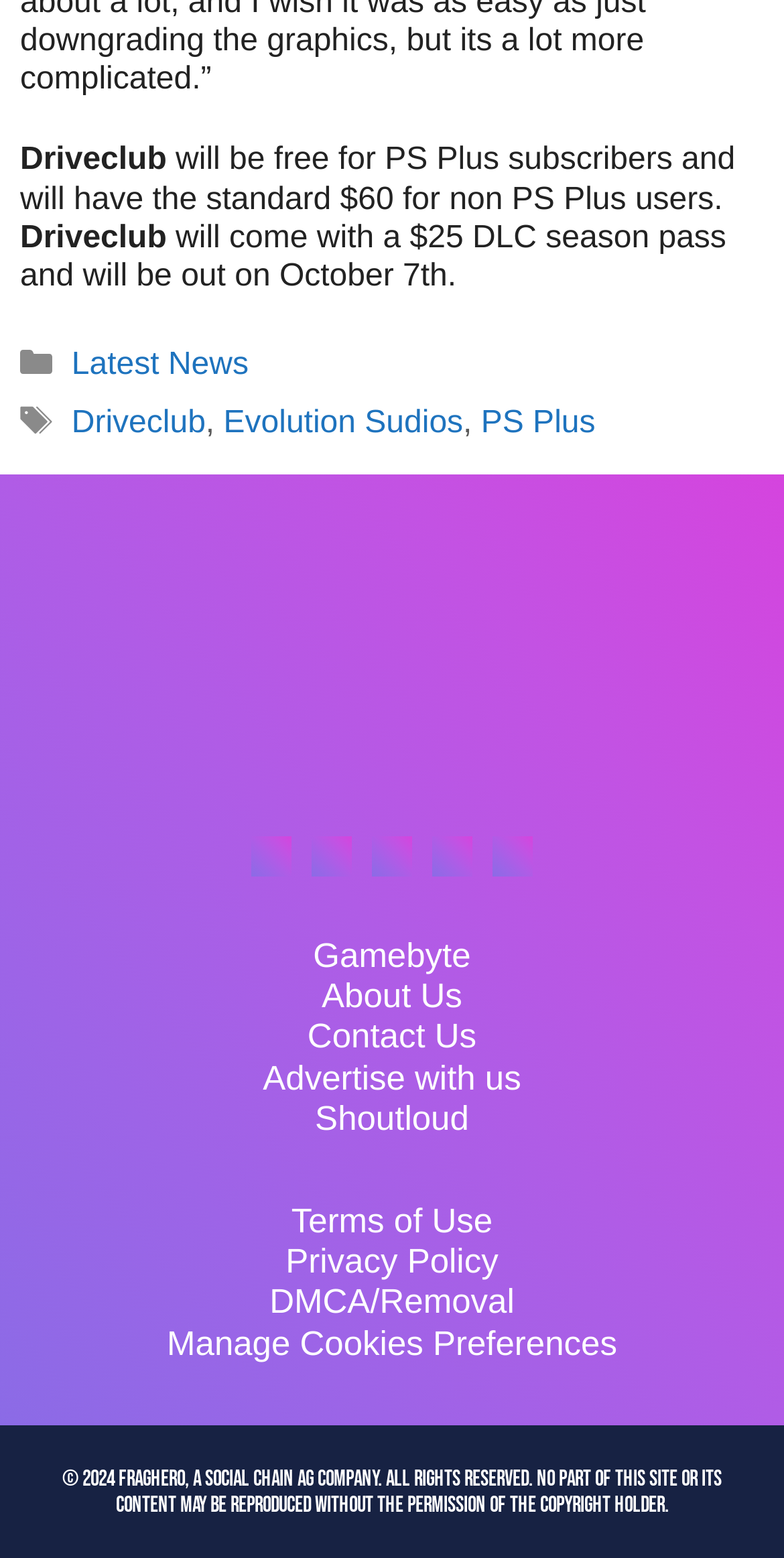What is the name of the company that owns the website?
Please provide a detailed and comprehensive answer to the question.

The answer can be found in the StaticText element with the text '© 2024 FragHero, a Social Chain AG company. All Rights Reserved. No part of this site or its content may be reproduced without the permission of the copyright holder.' The company name mentioned in this text is Social Chain AG.